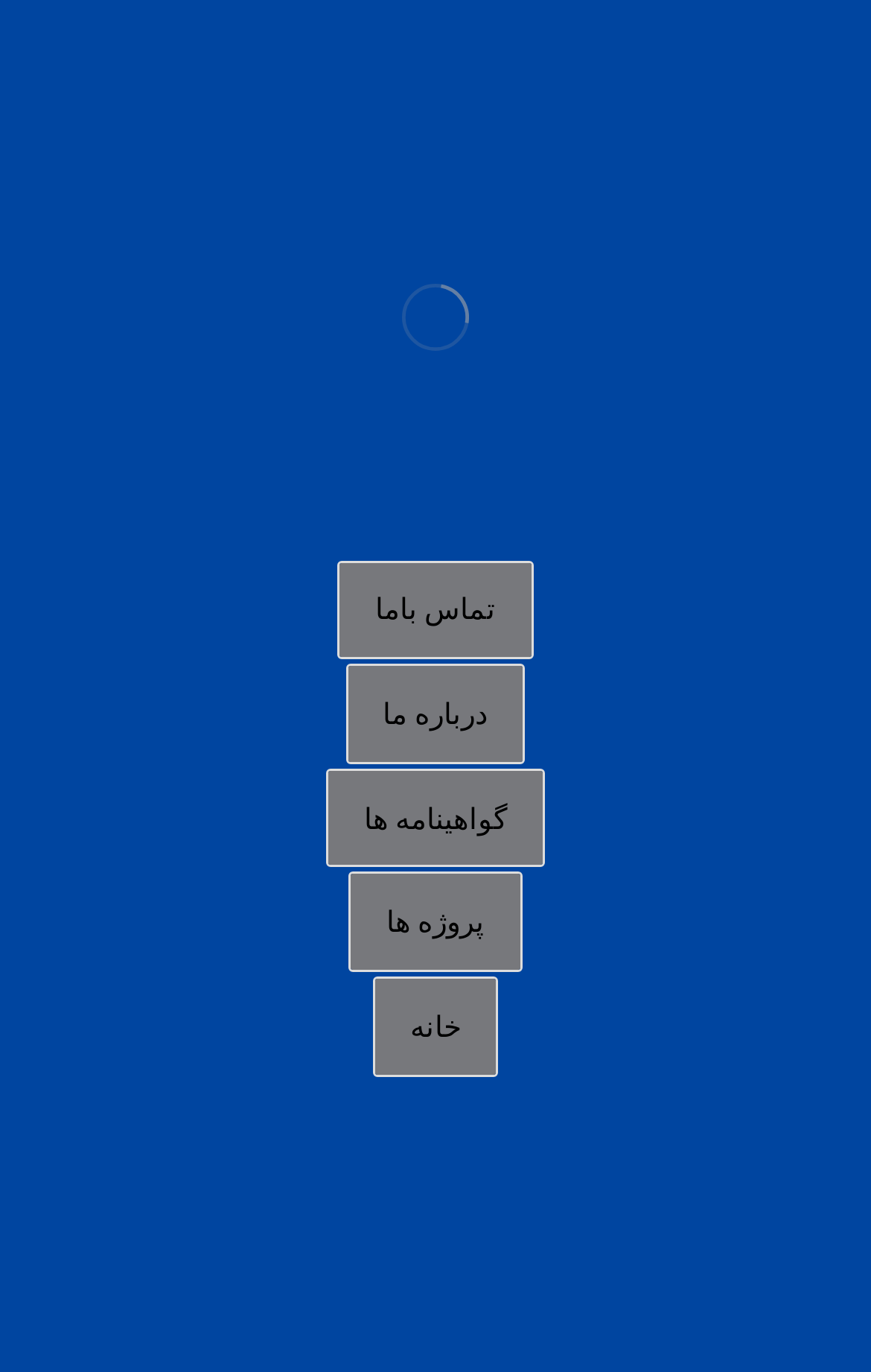Show me the bounding box coordinates of the clickable region to achieve the task as per the instruction: "click daftar panen77 link".

[0.4, 0.061, 0.599, 0.086]